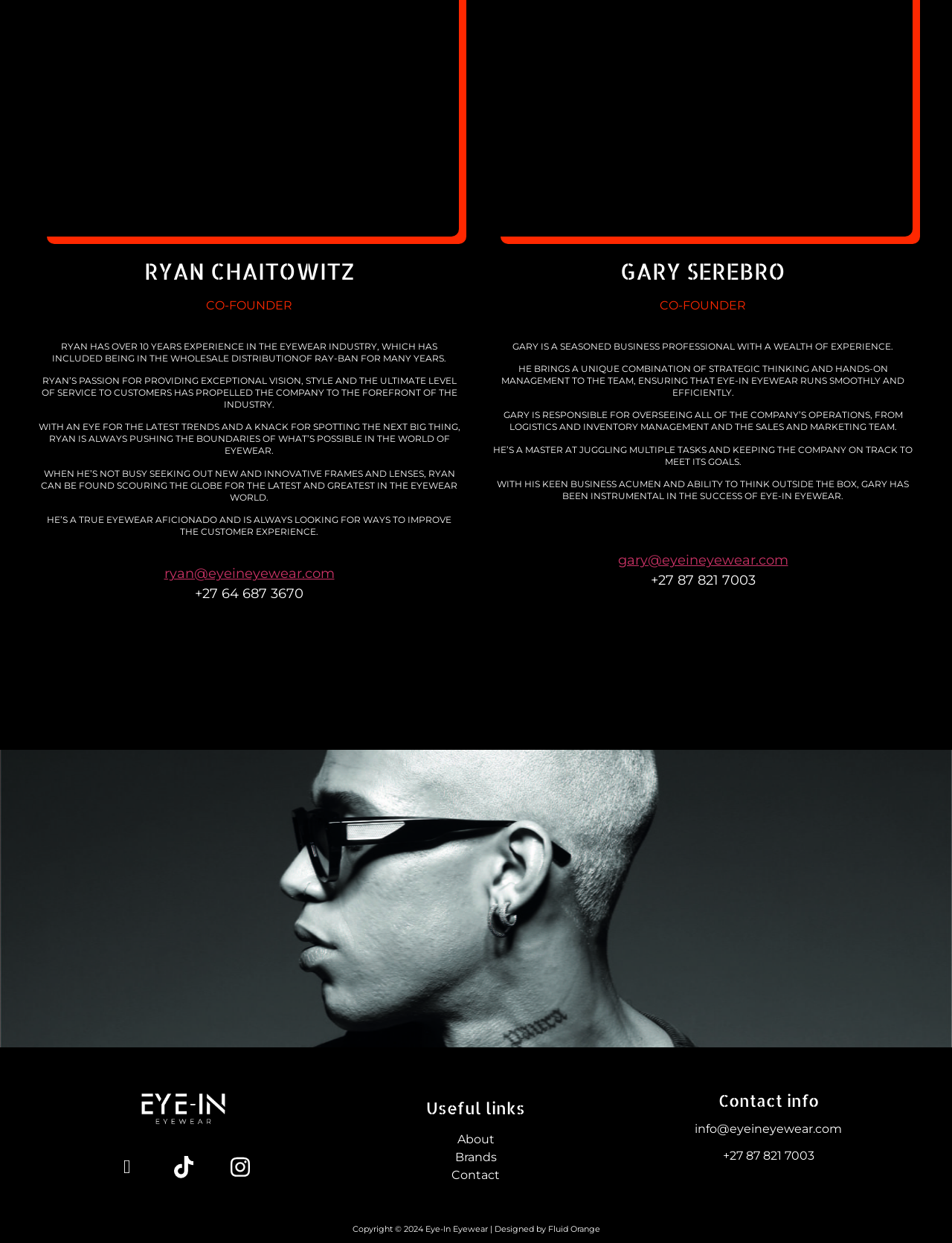How many co-founders are mentioned on the webpage?
Give a detailed and exhaustive answer to the question.

I found two headings, 'RYAN CHAITOWITZ' and 'GARY SEREBRO', both followed by the text 'CO-FOUNDER', which indicates that there are two co-founders mentioned on the webpage.